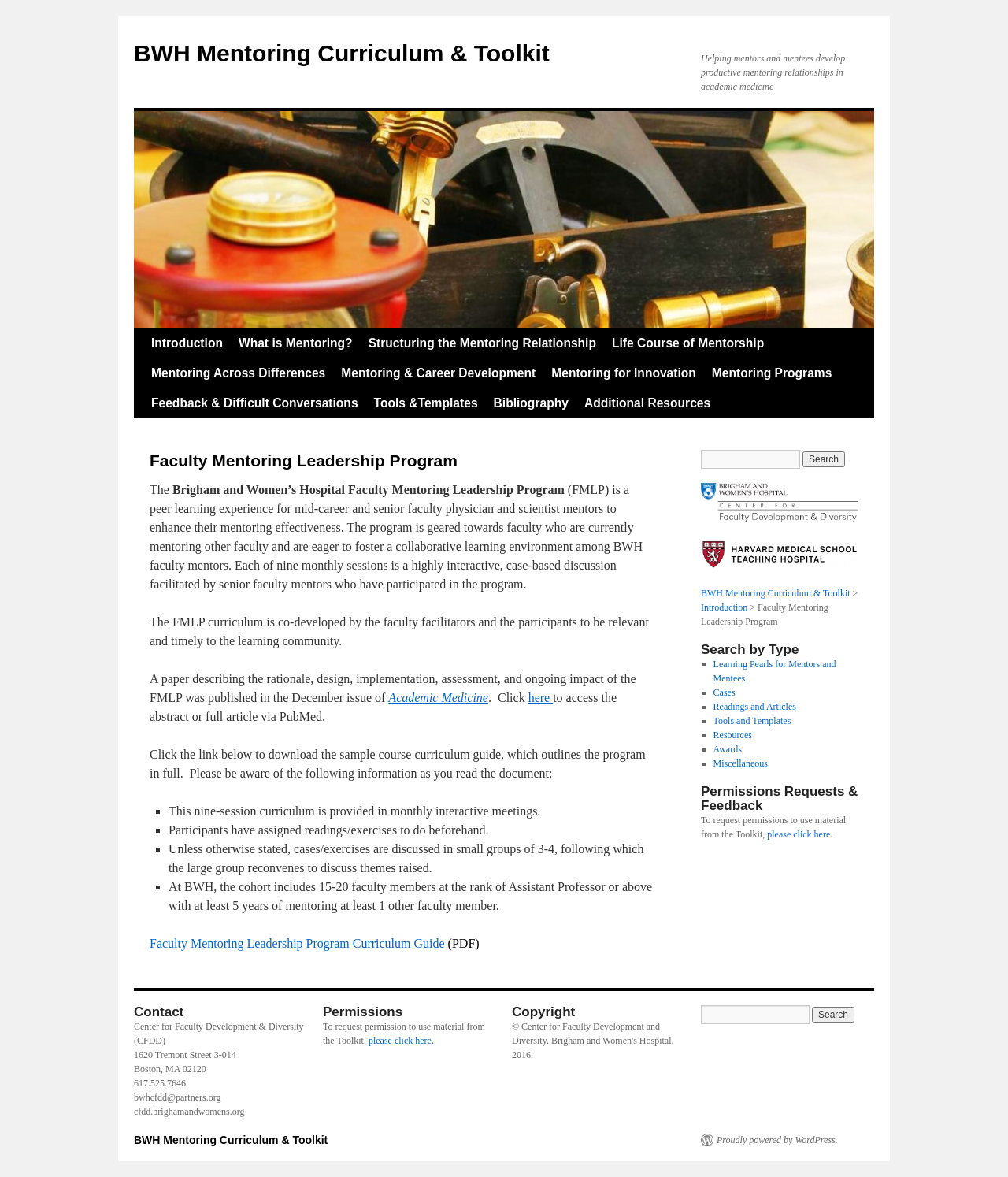Locate the primary headline on the webpage and provide its text.

Faculty Mentoring Leadership Program